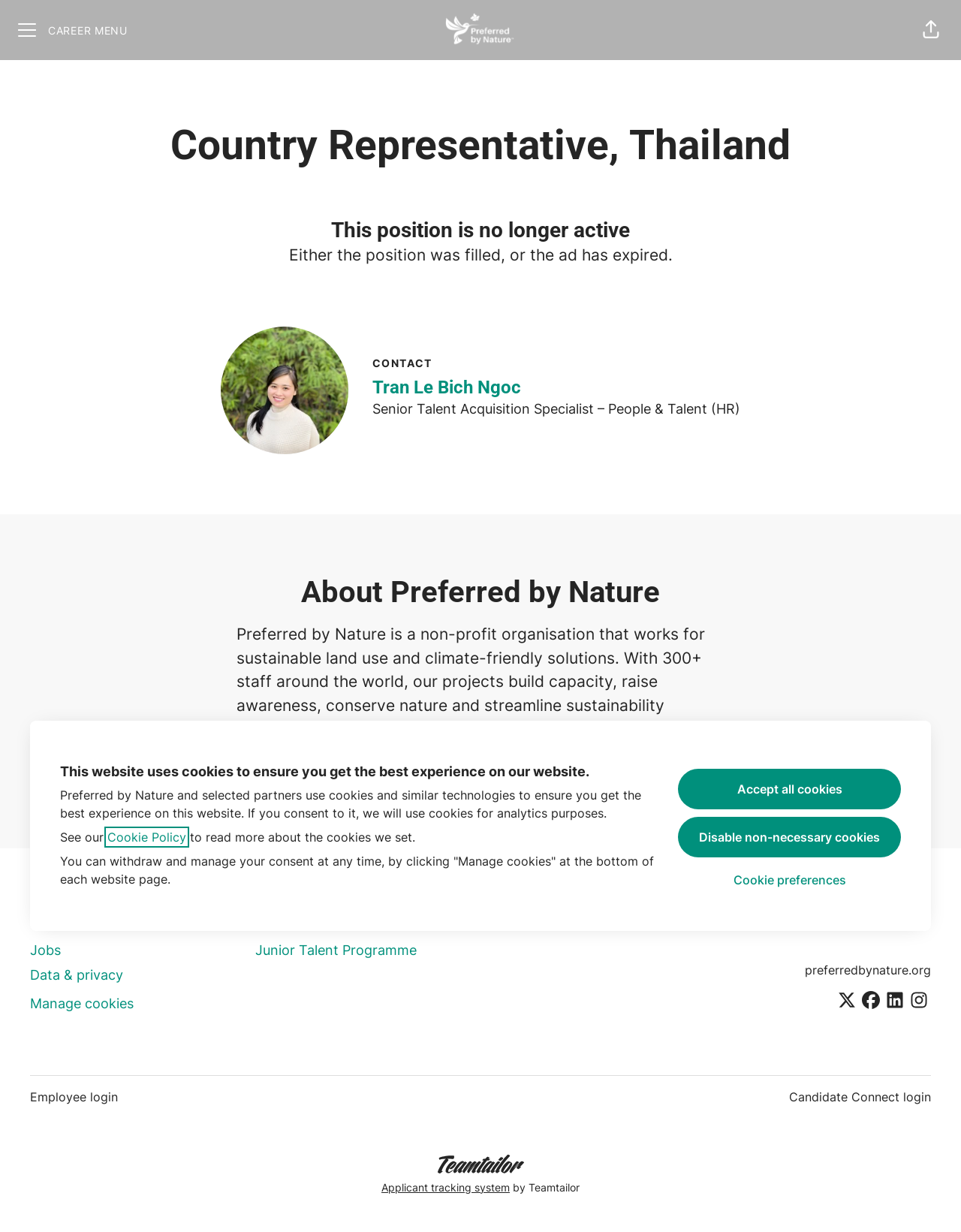What is the job title of the position?
Respond to the question with a single word or phrase according to the image.

Country Representative, Thailand